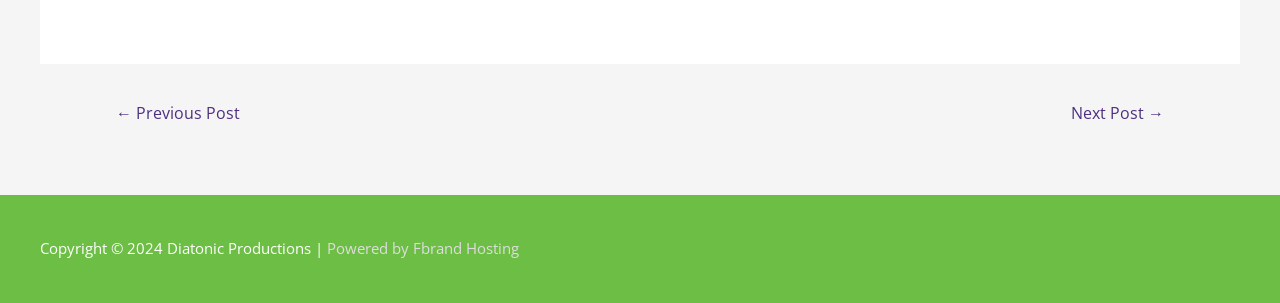How many navigation links are there?
Using the image as a reference, deliver a detailed and thorough answer to the question.

I counted the number of navigation links by looking at the 'Posts' section, which has two links: '← Previous Post' and 'Next Post →'.